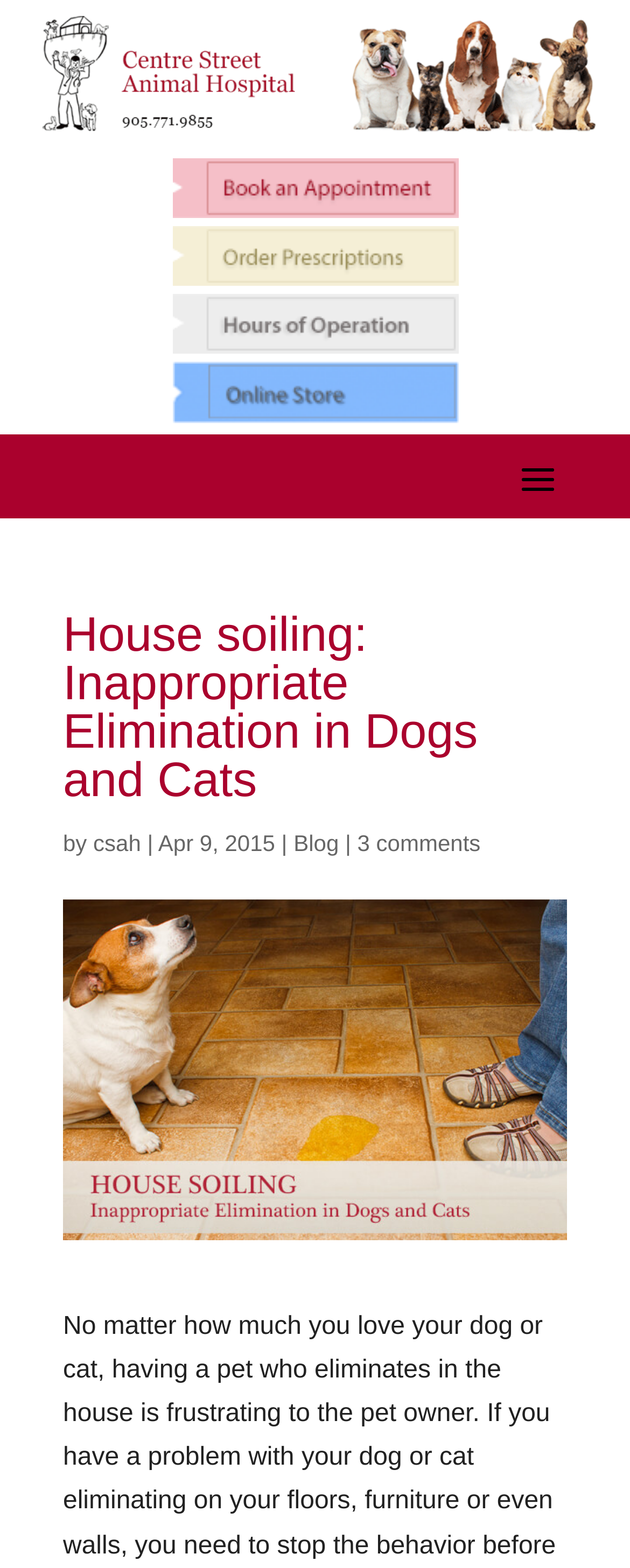What is the topic of the article?
Please answer the question with as much detail as possible using the screenshot.

The topic of the article can be determined by looking at the heading 'House soiling: Inappropriate Elimination in Dogs and Cats' which is a prominent element on the webpage.